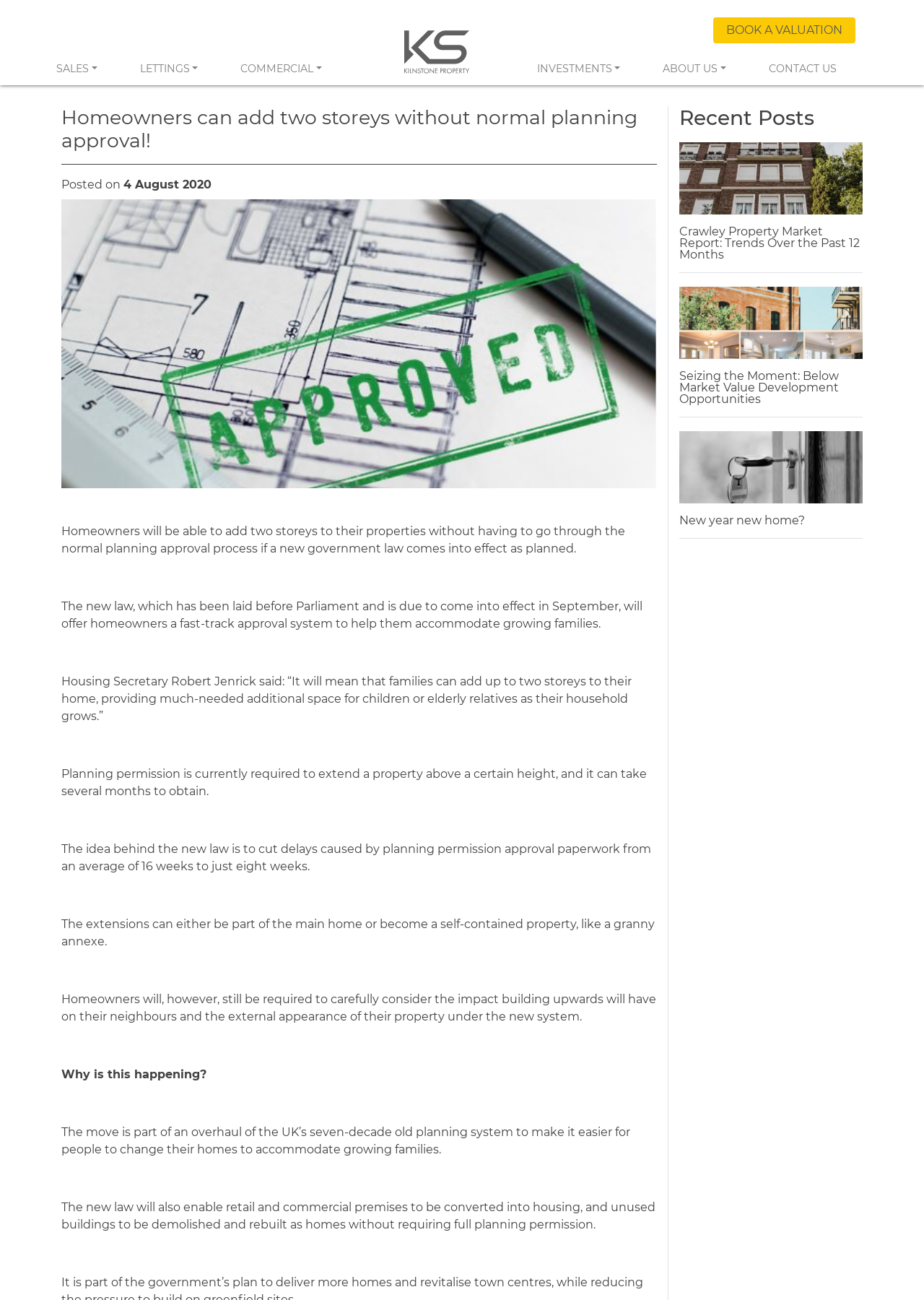Please find the top heading of the webpage and generate its text.

Homeowners can add two storeys without normal planning approval!